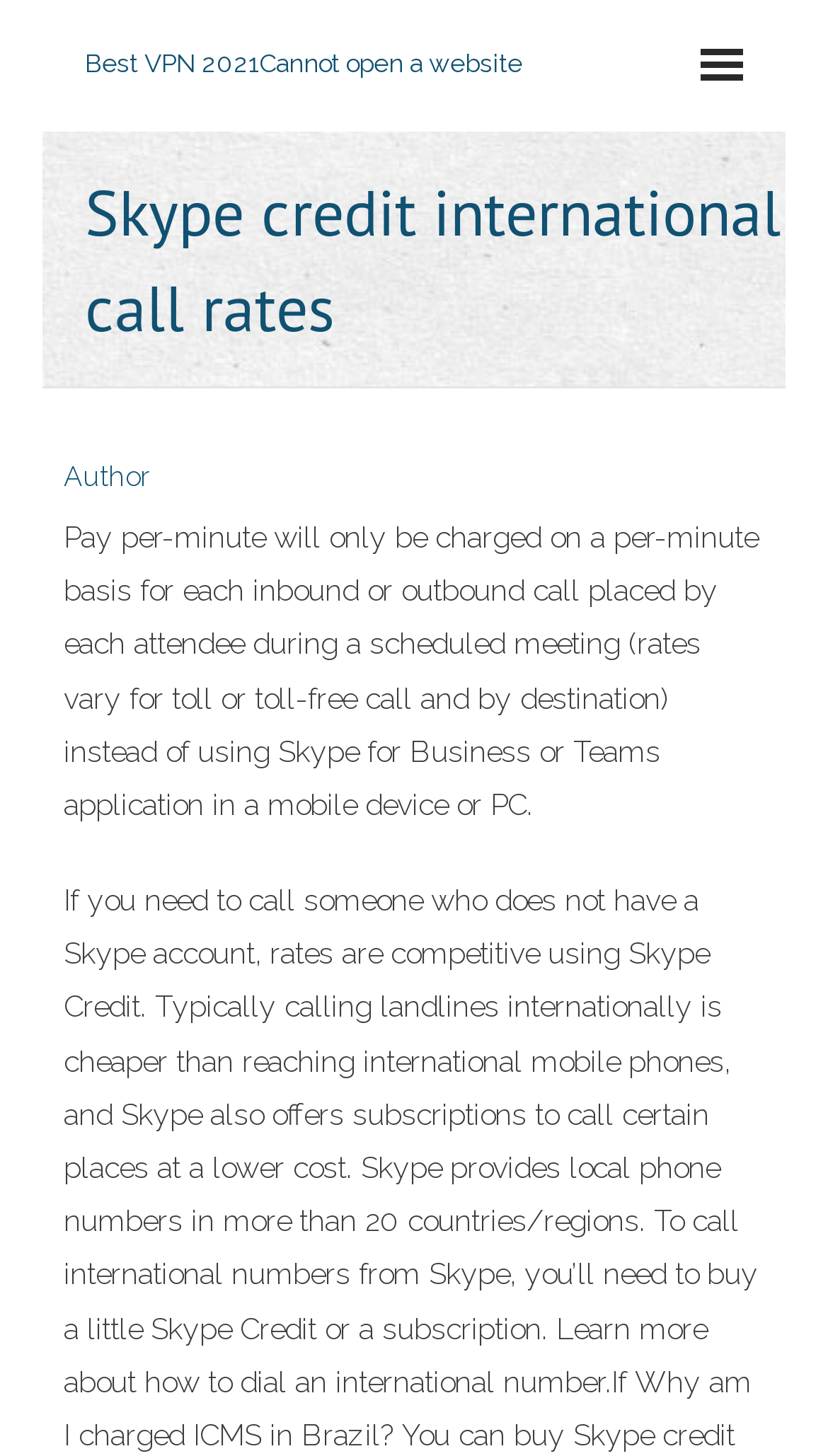From the details in the image, provide a thorough response to the question: What is the author's role in the webpage?

The link 'Author' is present, but there is no information about the author's role or what they have written.